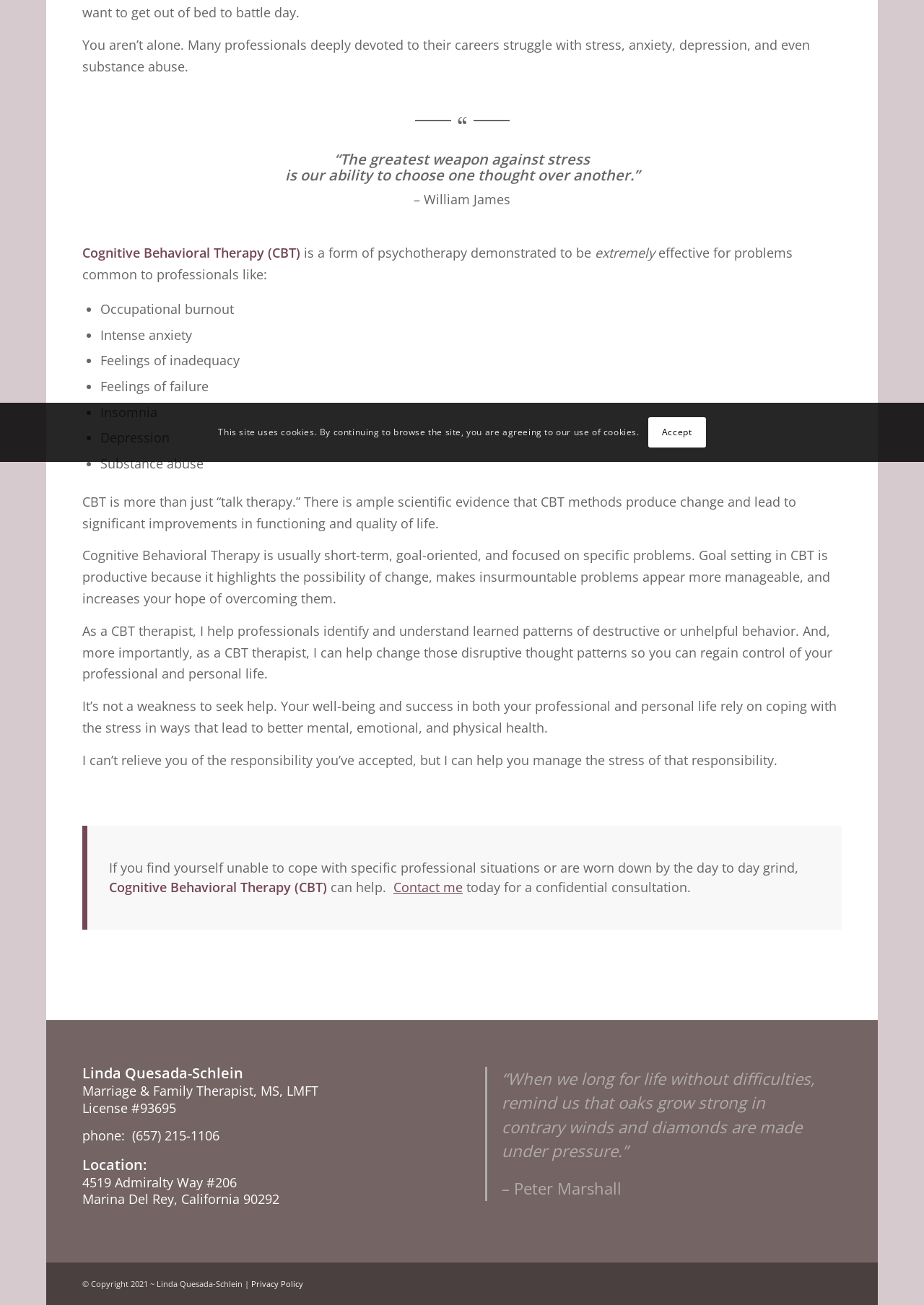Bounding box coordinates are specified in the format (top-left x, top-left y, bottom-right x, bottom-right y). All values are floating point numbers bounded between 0 and 1. Please provide the bounding box coordinate of the region this sentence describes: Contact me

[0.426, 0.673, 0.501, 0.686]